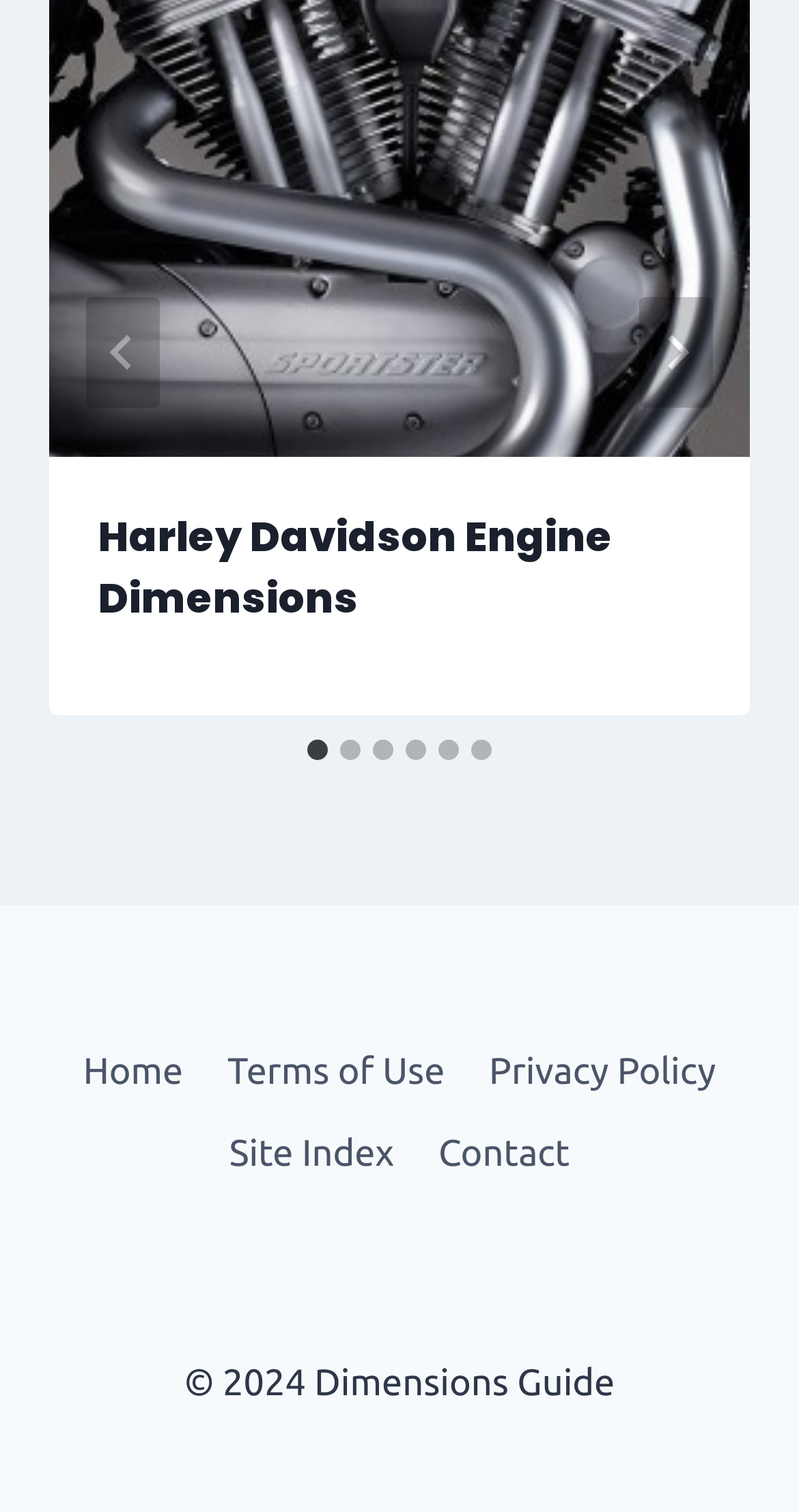Please mark the clickable region by giving the bounding box coordinates needed to complete this instruction: "View terms of use".

[0.257, 0.683, 0.584, 0.736]